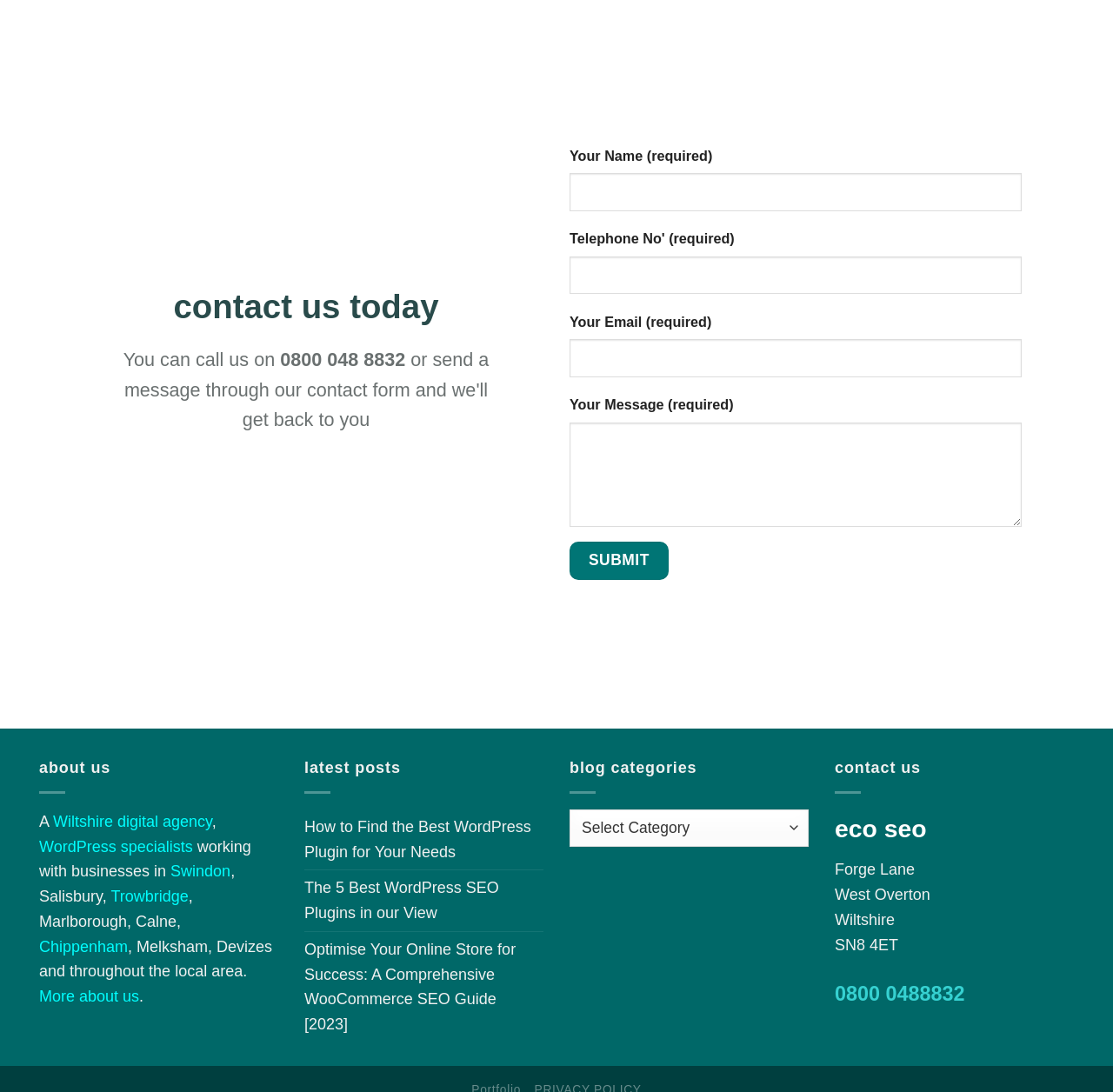Identify the bounding box coordinates of the section that should be clicked to achieve the task described: "Fill in your name".

[0.512, 0.158, 0.918, 0.193]